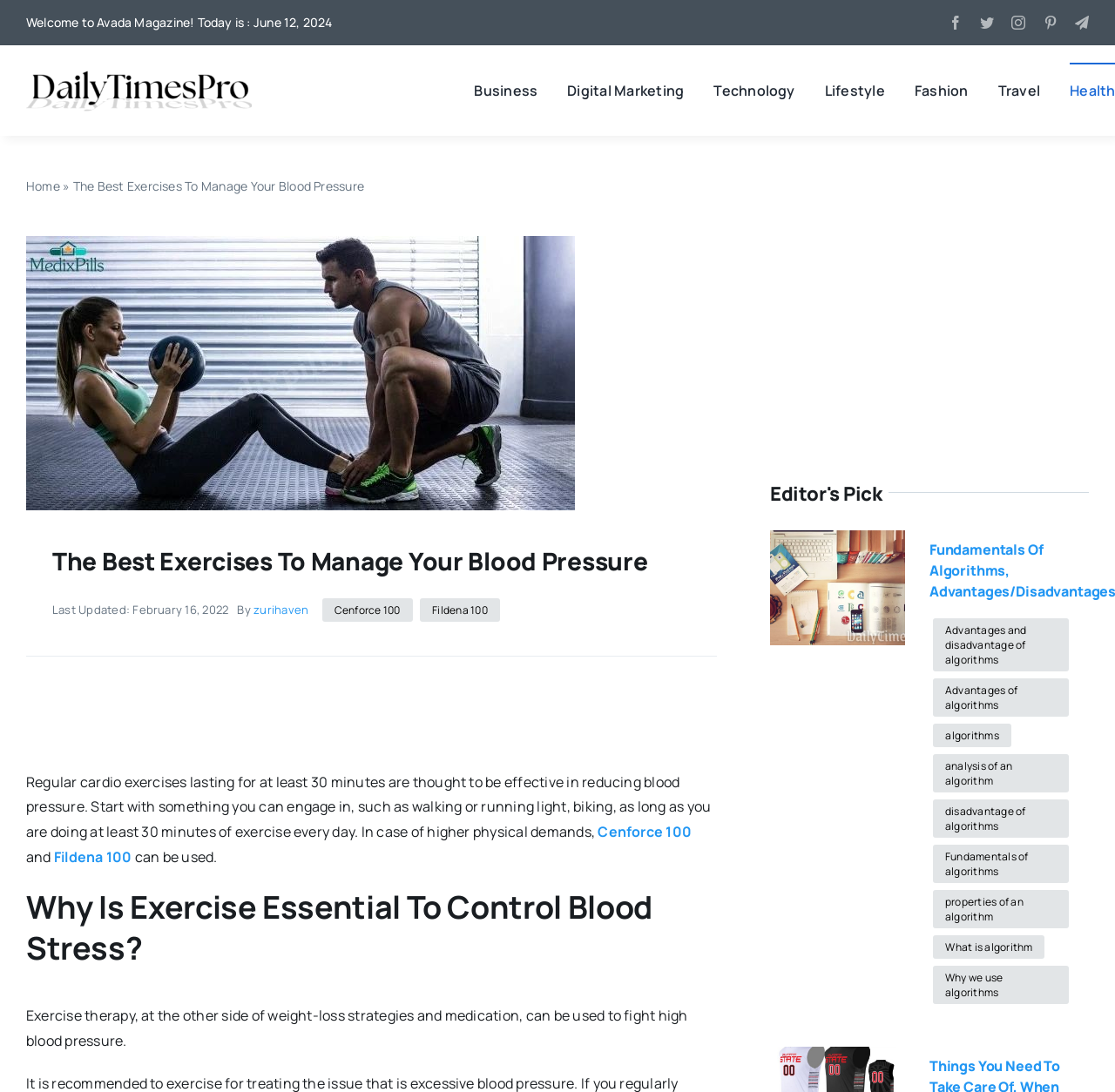Locate the bounding box coordinates of the region to be clicked to comply with the following instruction: "Visit the 'Lifestyle' page". The coordinates must be four float numbers between 0 and 1, in the form [left, top, right, bottom].

[0.74, 0.057, 0.794, 0.109]